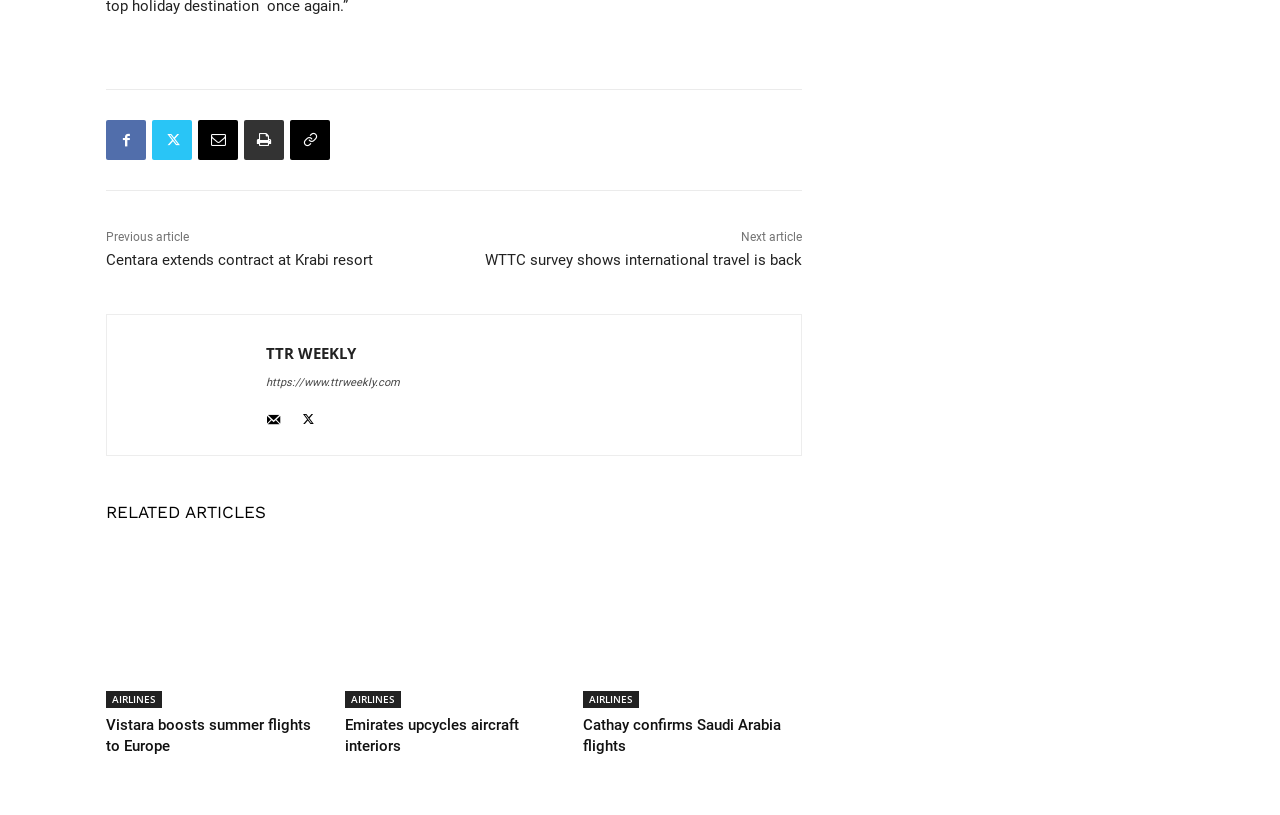Highlight the bounding box coordinates of the element that should be clicked to carry out the following instruction: "View the article about Vistara boosts summer flights to Europe". The coordinates must be given as four float numbers ranging from 0 to 1, i.e., [left, top, right, bottom].

[0.083, 0.681, 0.254, 0.869]